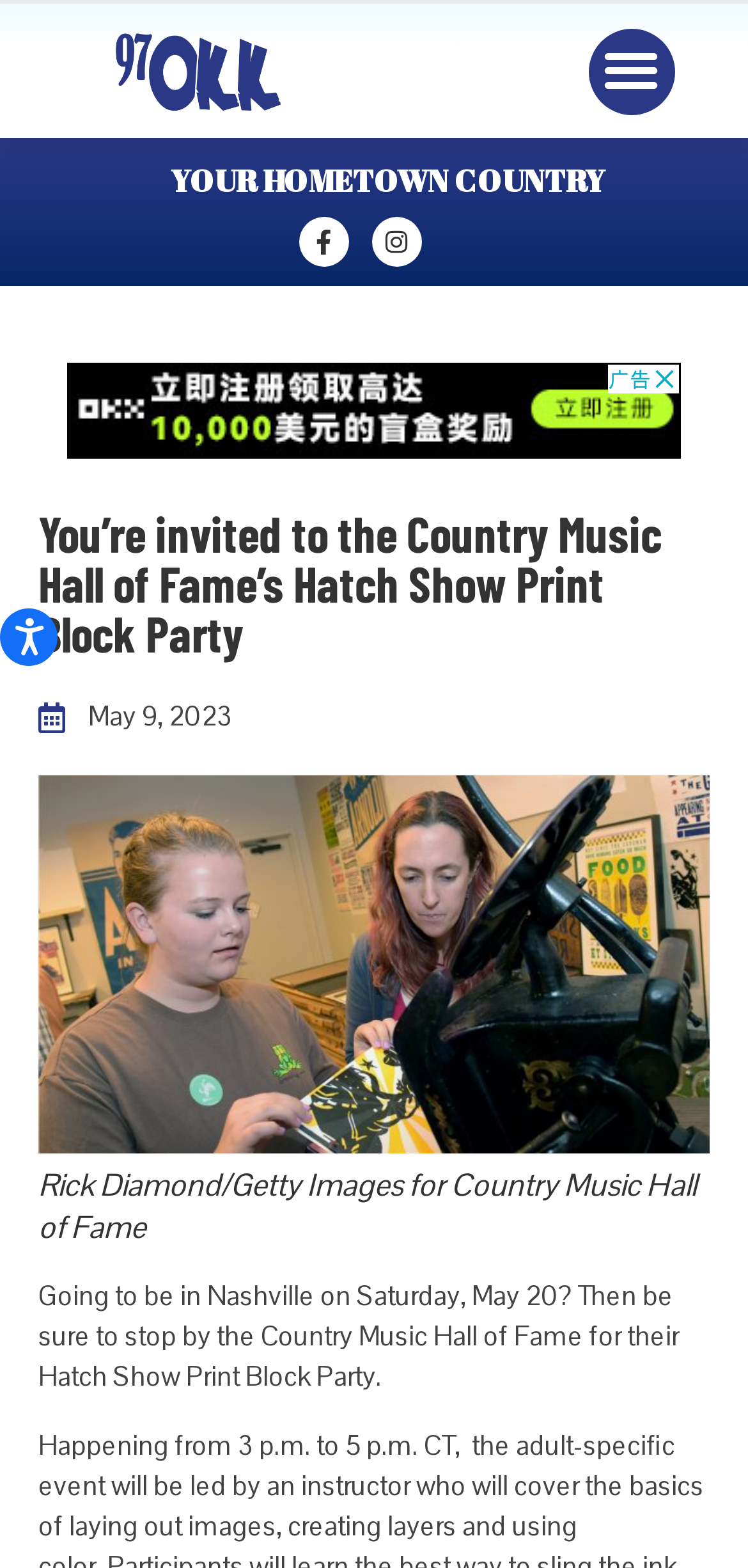Please analyze the image and provide a thorough answer to the question:
What is the location of the event?

I found the location of the event by reading the text that says 'Going to be in Nashville on Saturday, May 20? Then be sure to stop by the Country Music Hall of Fame for their Hatch Show Print Block Party.'. This text is describing the event and mentions the location.